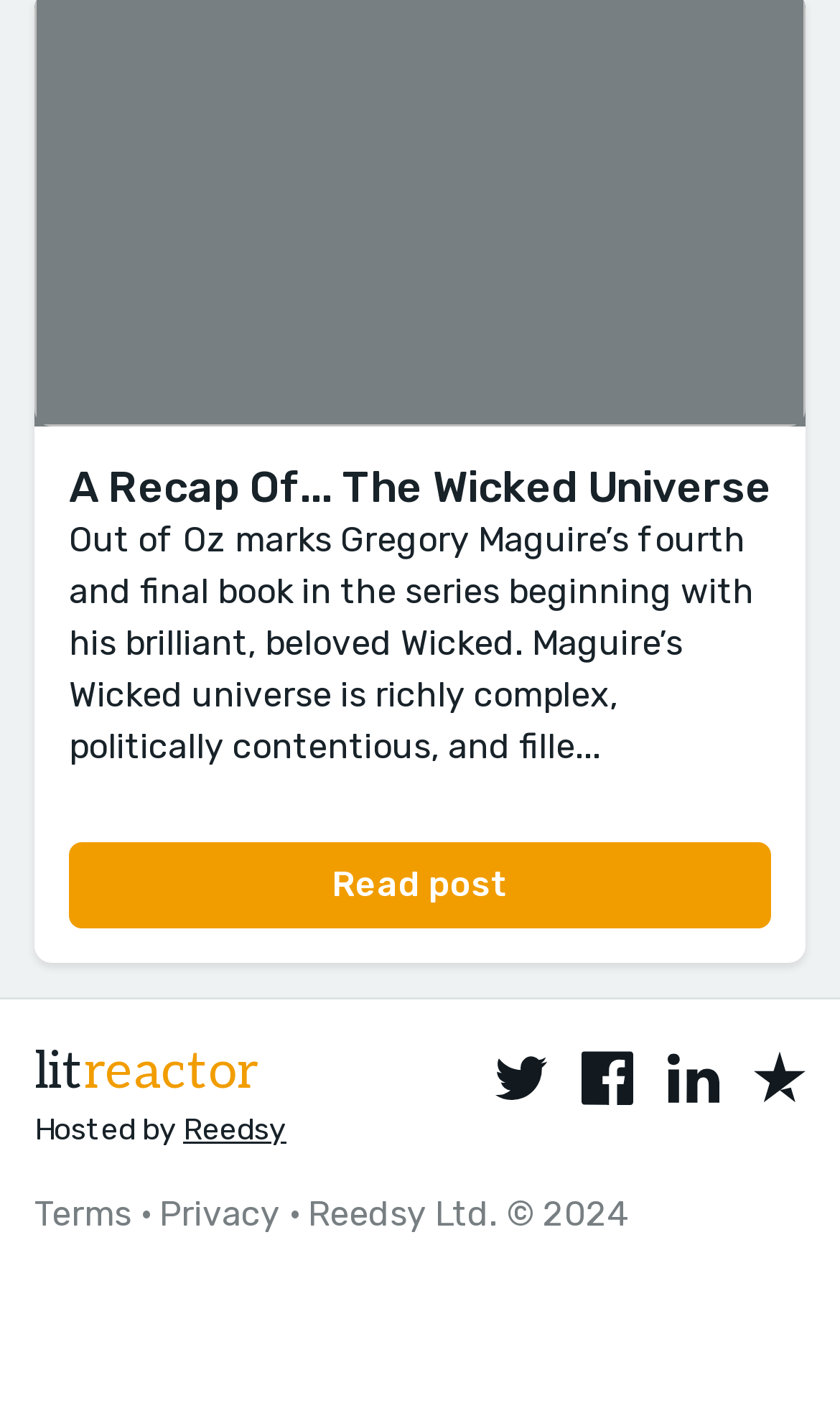Find the bounding box coordinates of the area to click in order to follow the instruction: "View Trustpilot".

[0.897, 0.746, 0.959, 0.785]